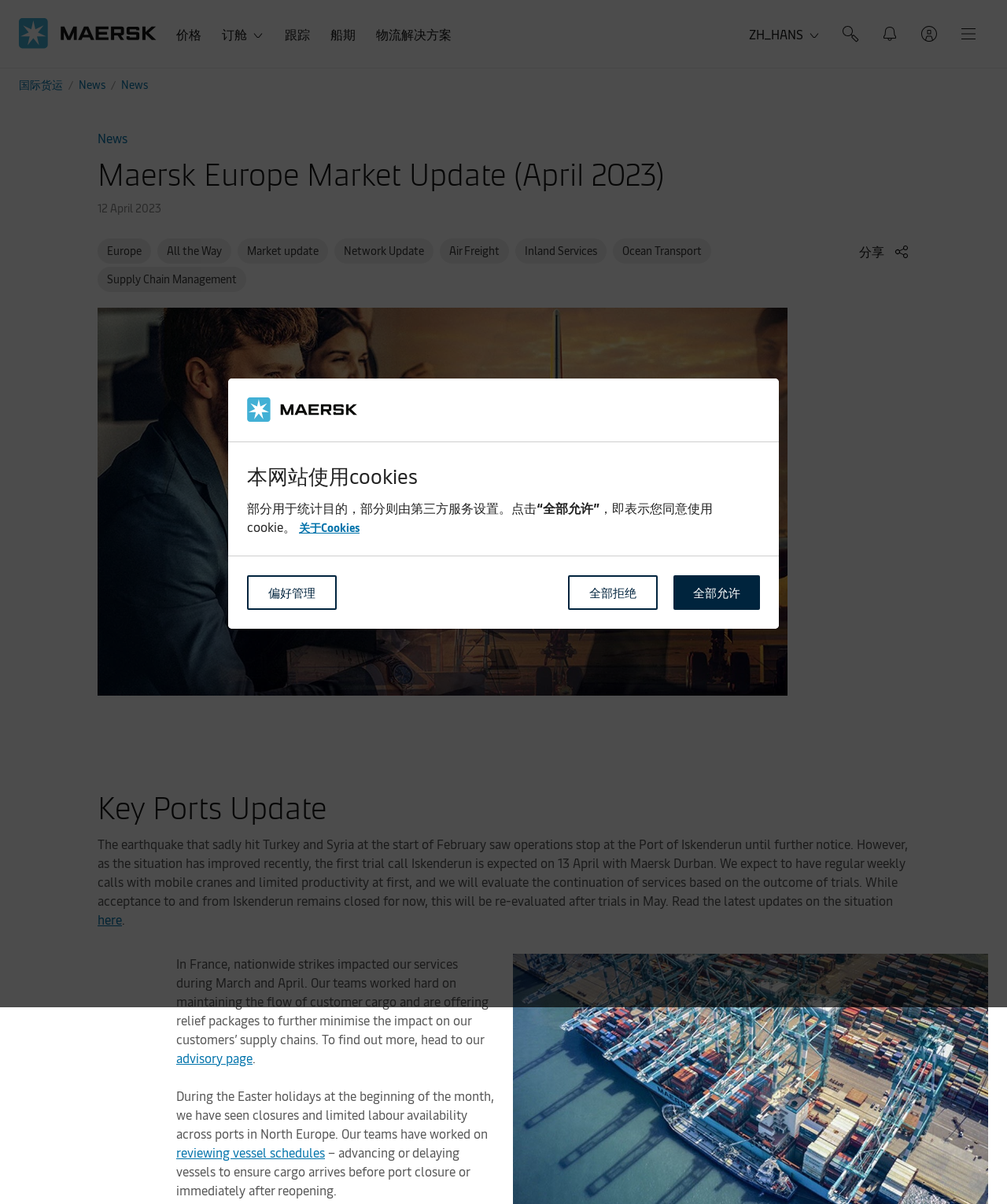Locate the UI element described by Market update and provide its bounding box coordinates. Use the format (top-left x, top-left y, bottom-right x, bottom-right y) with all values as floating point numbers between 0 and 1.

[0.236, 0.198, 0.326, 0.219]